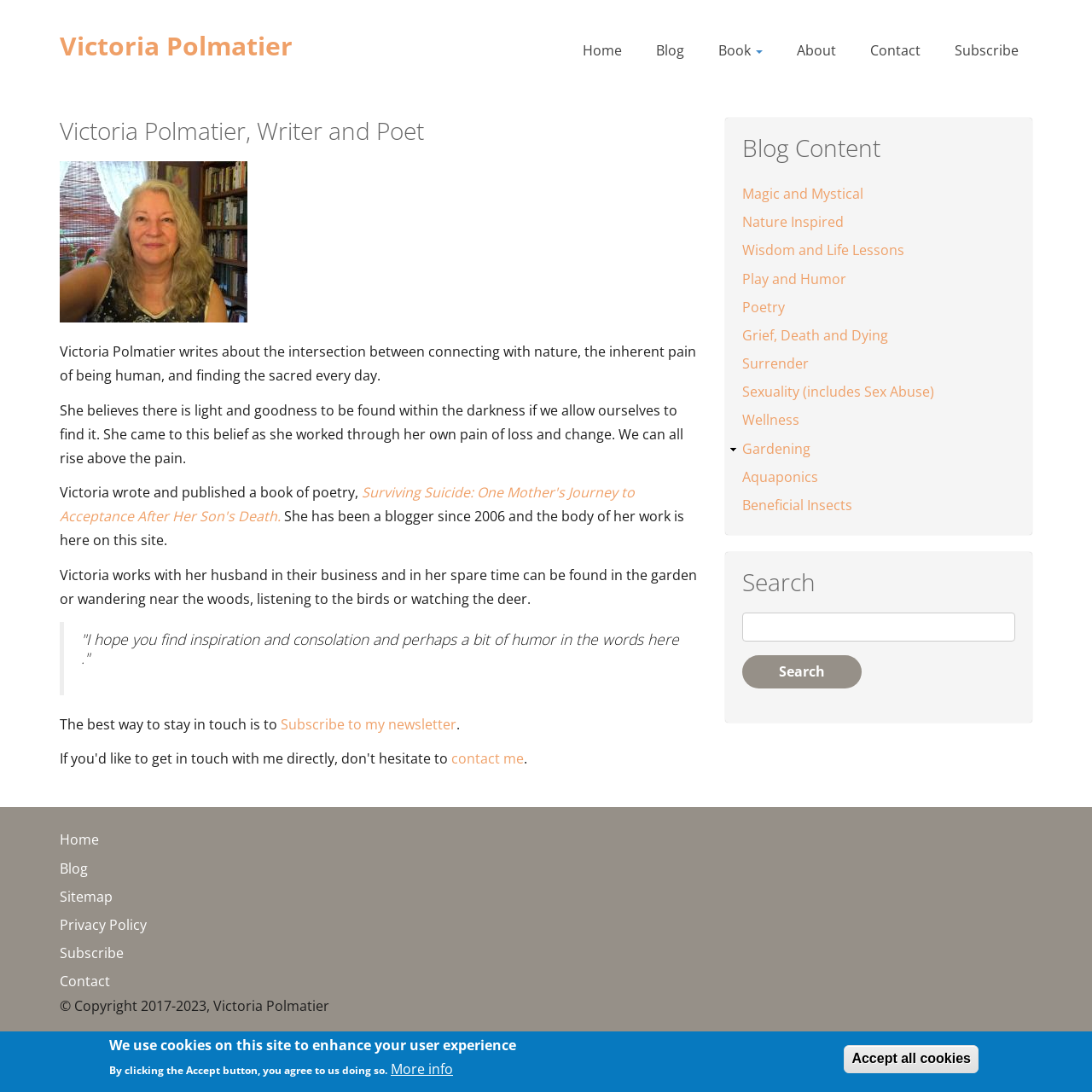Look at the image and give a detailed response to the following question: What is the copyright year range for the website?

The copyright year range can be found at the bottom of the webpage, where it is stated '© Copyright 2017-2023, Victoria Polmatier'.